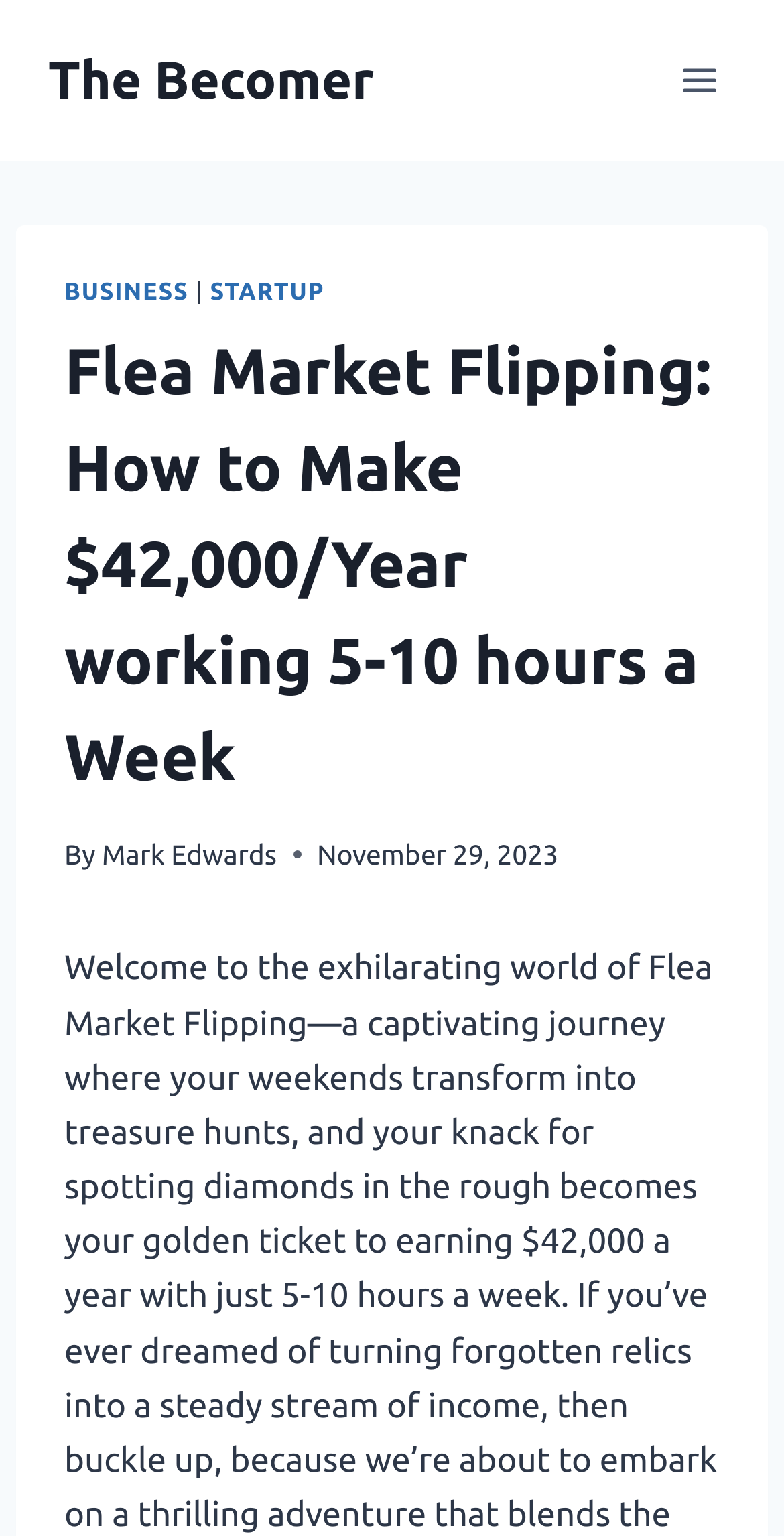Identify the bounding box coordinates for the UI element described as: "Toggle Menu".

[0.844, 0.032, 0.938, 0.073]